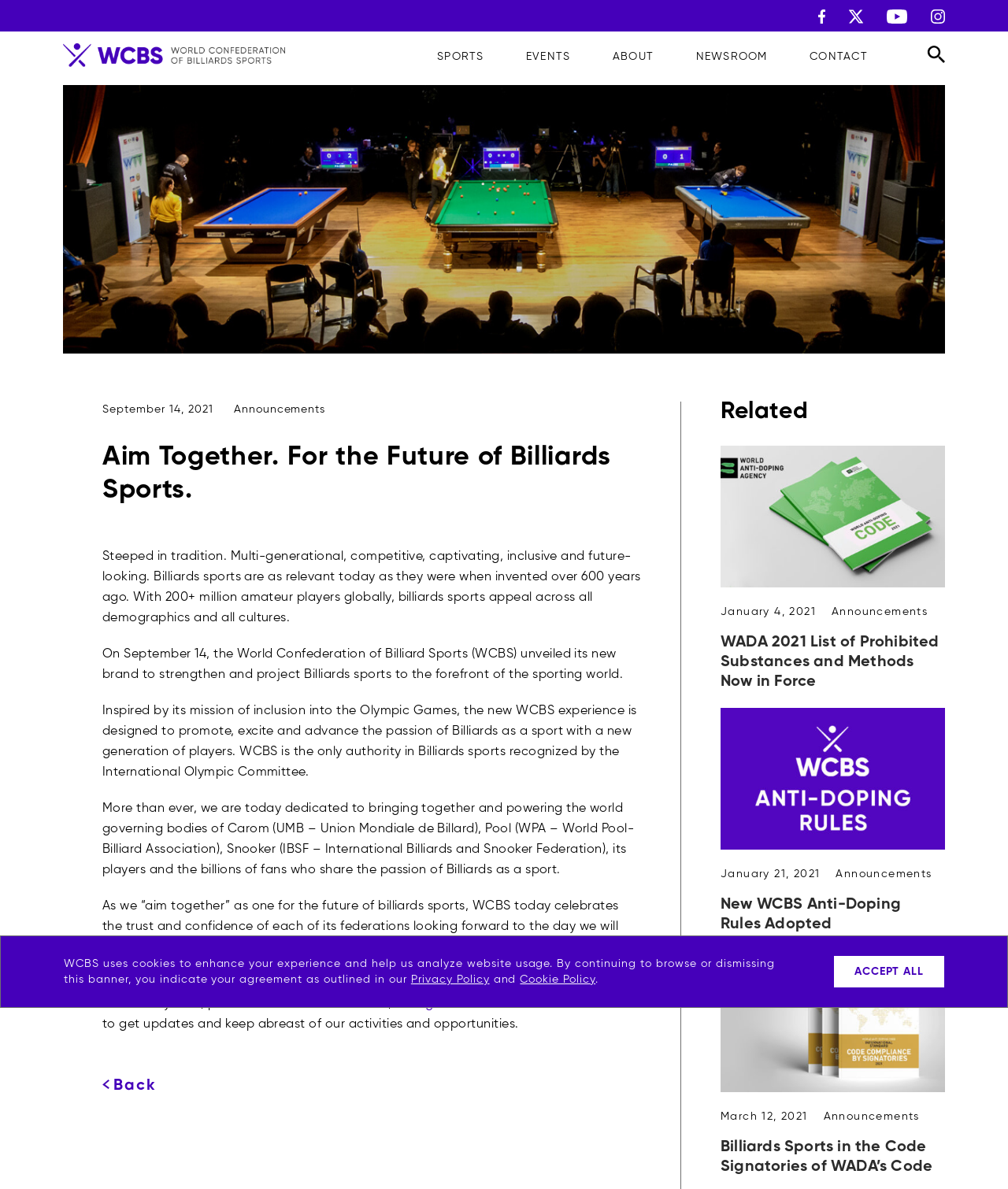How many amateur players of billiards sports are there globally?
Using the information from the image, give a concise answer in one word or a short phrase.

200+ million